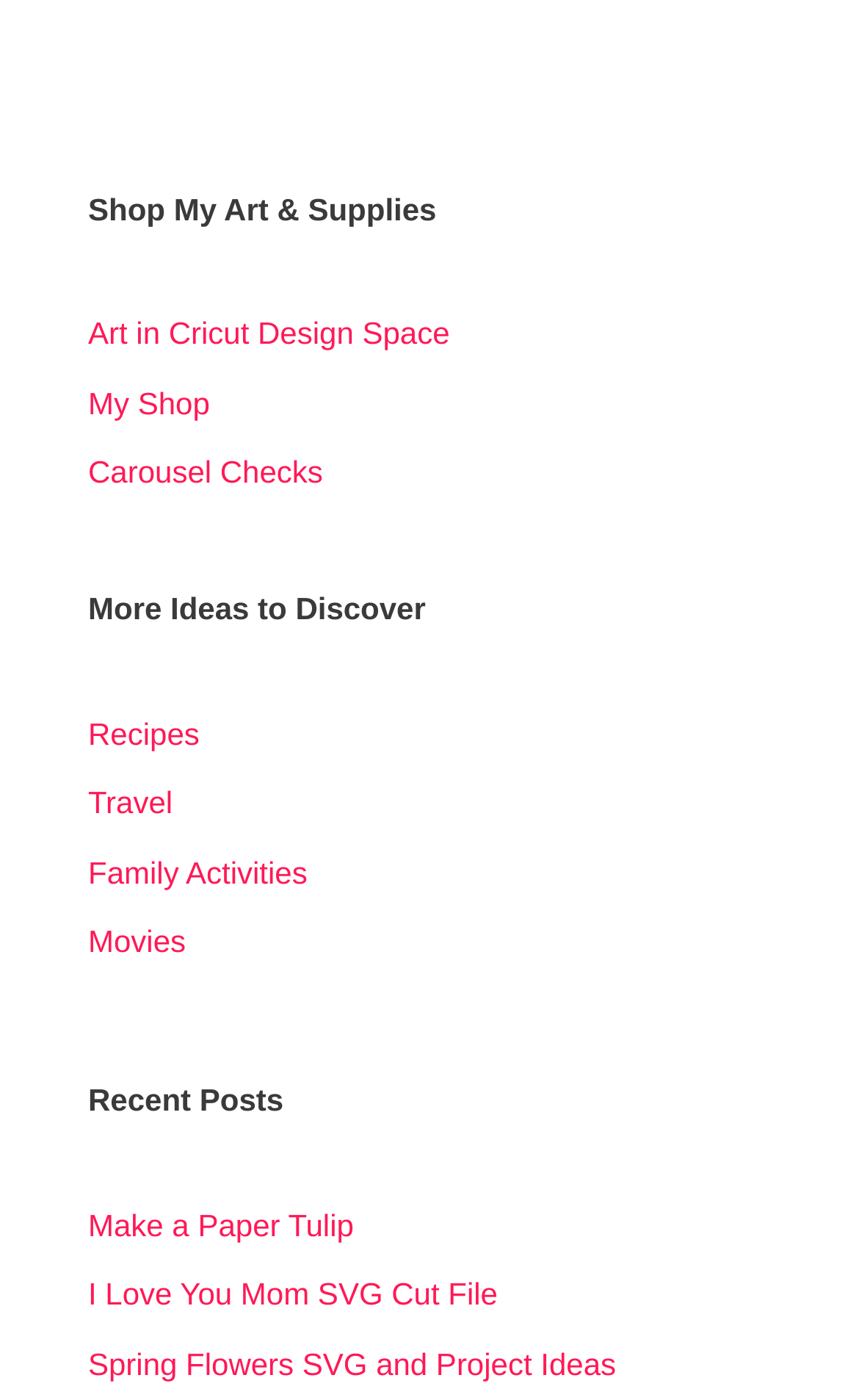How many recent posts are listed on the webpage?
Please look at the screenshot and answer using one word or phrase.

3